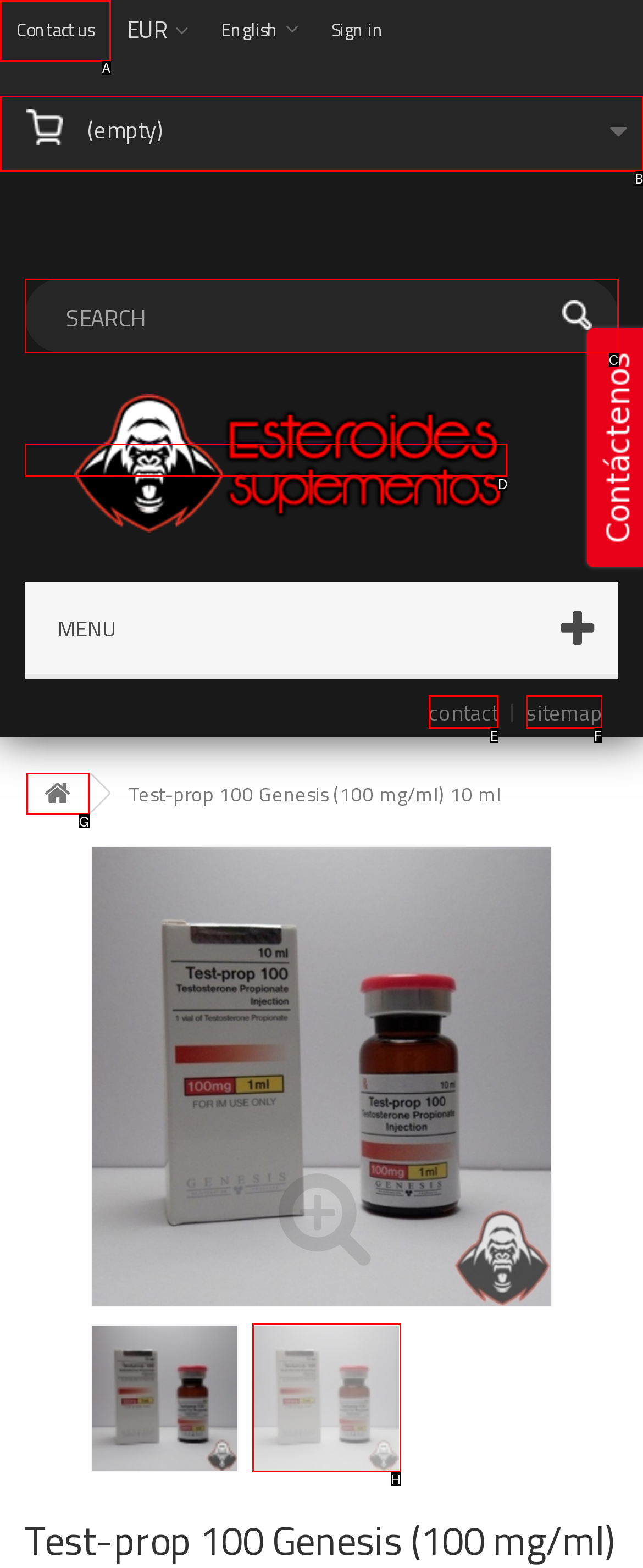To perform the task "Click on Contact us", which UI element's letter should you select? Provide the letter directly.

A